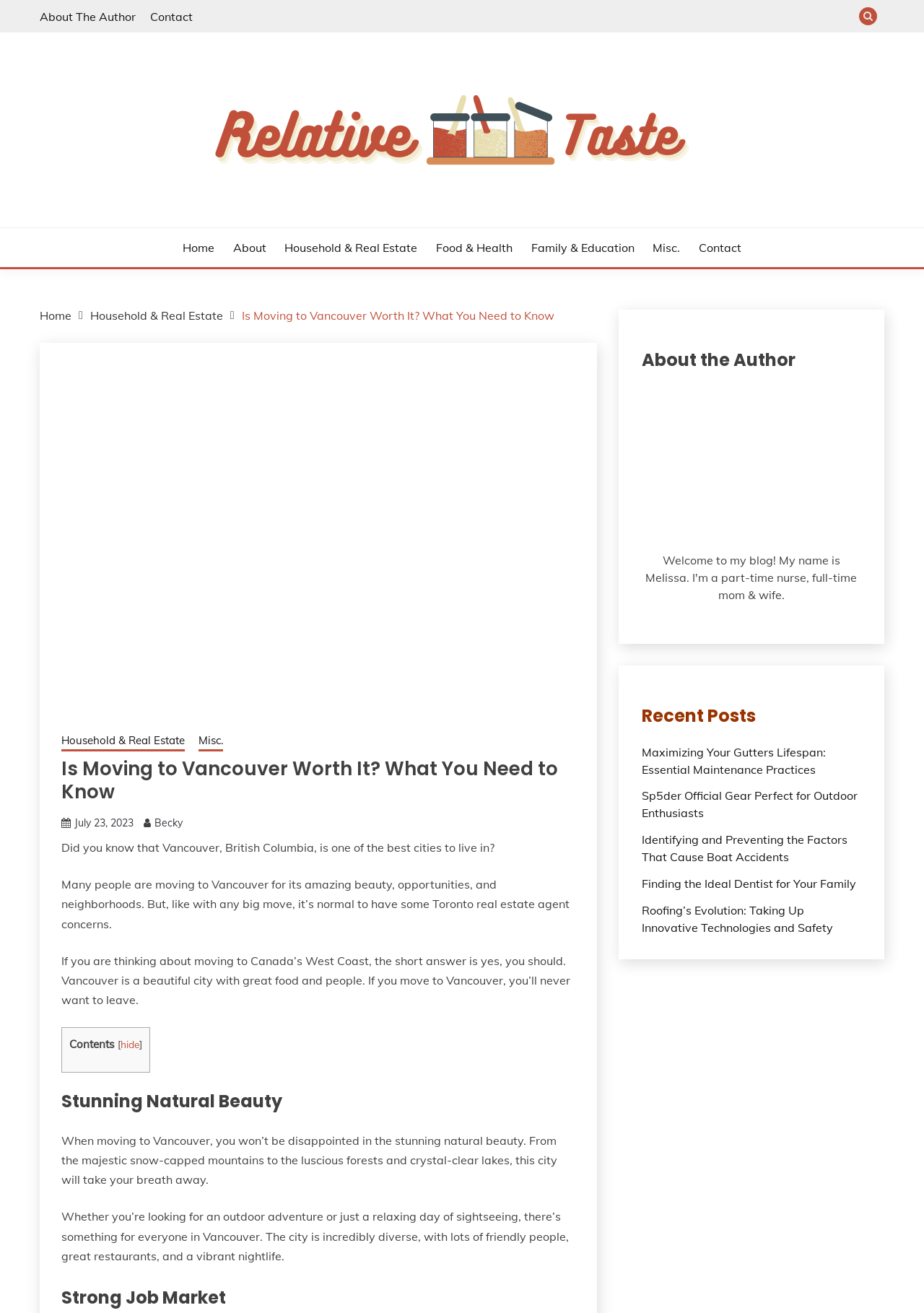How many categories are listed in the navigation menu?
Provide a thorough and detailed answer to the question.

I found the answer by looking at the navigation menu and counting the number of categories listed, which are Home, About, Household & Real Estate, Food & Health, Family & Education, and Misc.